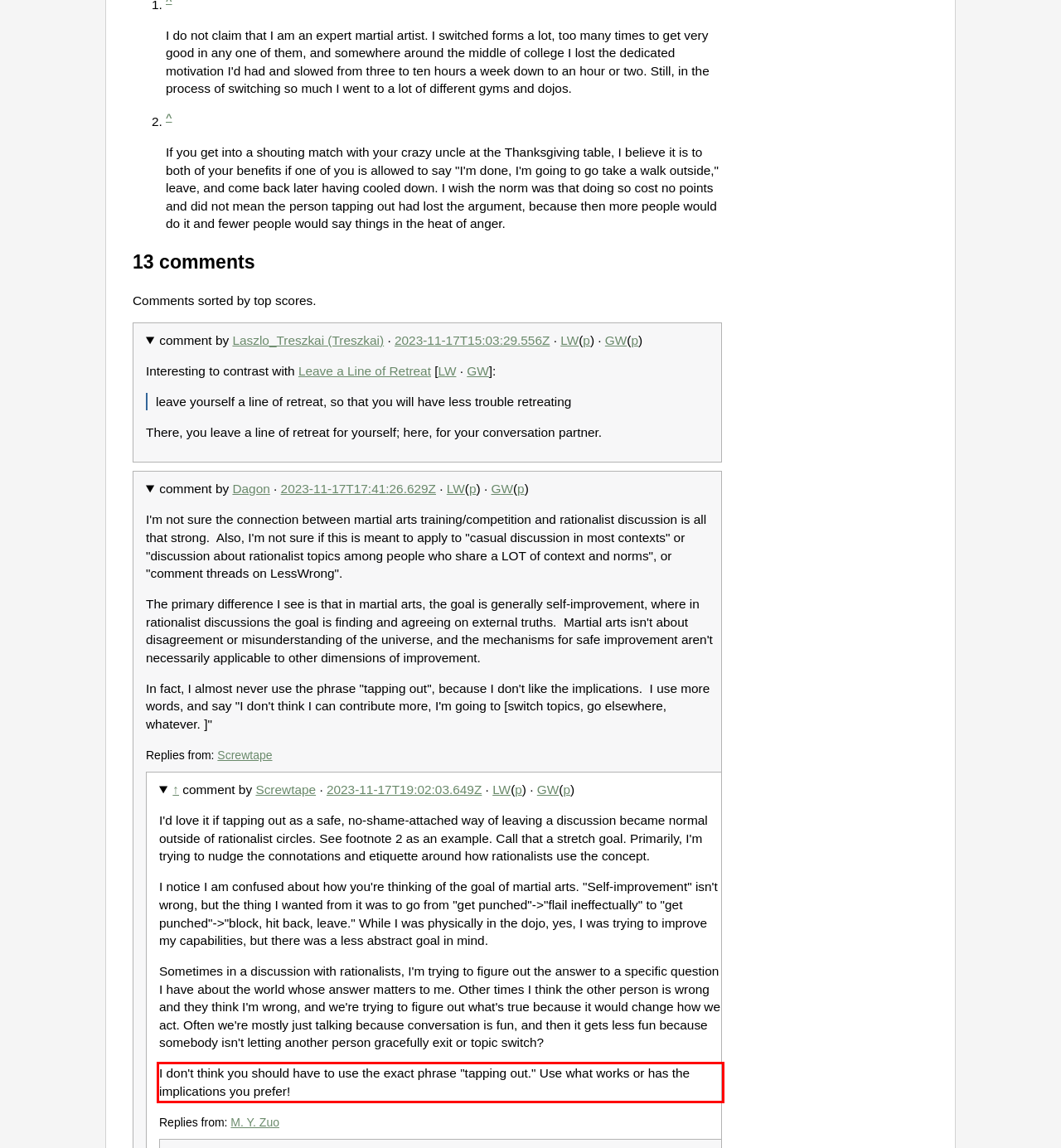Extract and provide the text found inside the red rectangle in the screenshot of the webpage.

I don't think you should have to use the exact phrase "tapping out." Use what works or has the implications you prefer!